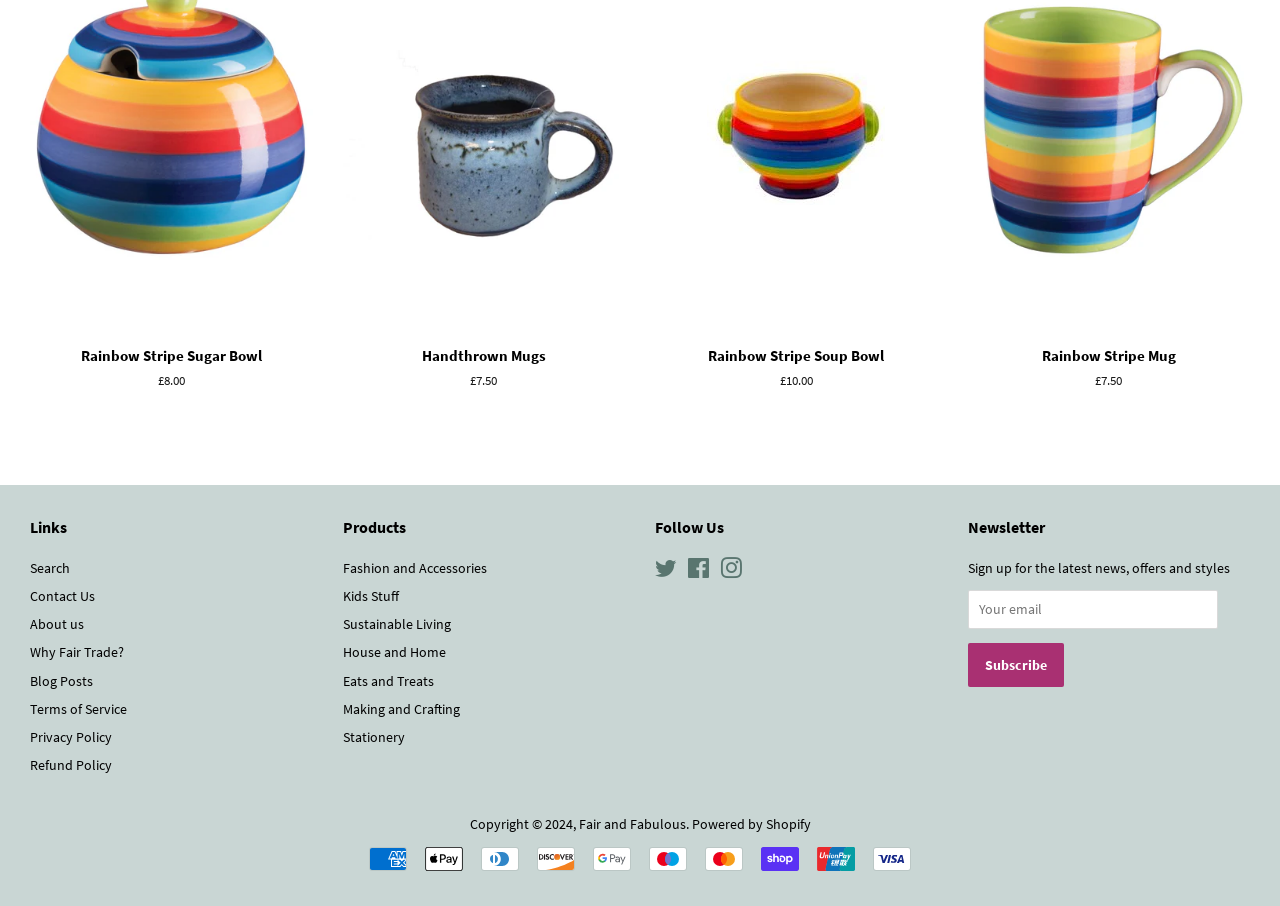Please find the bounding box coordinates in the format (top-left x, top-left y, bottom-right x, bottom-right y) for the given element description. Ensure the coordinates are floating point numbers between 0 and 1. Description: Stationery

[0.268, 0.803, 0.316, 0.823]